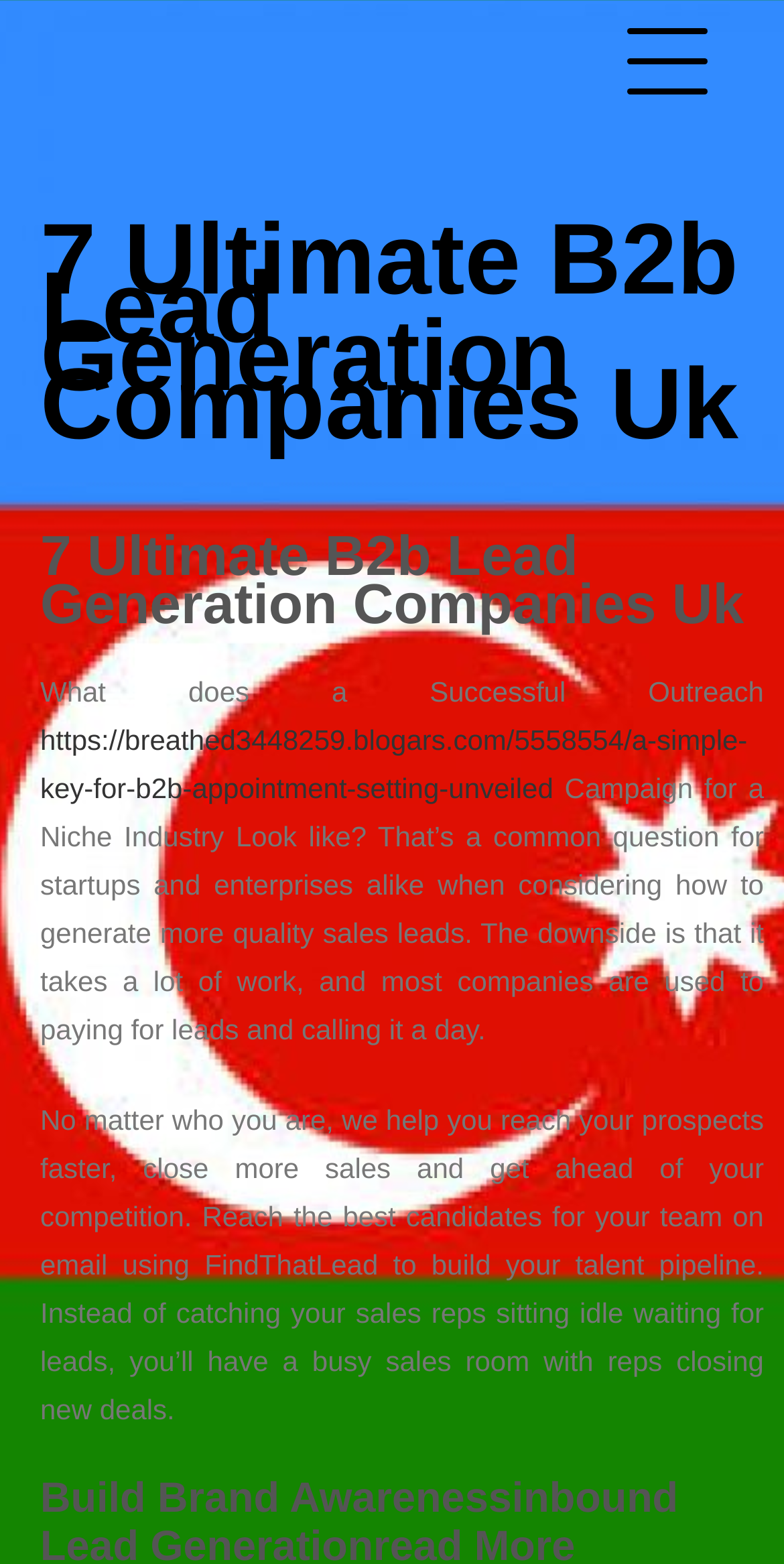What is the URL of the linked article?
Kindly give a detailed and elaborate answer to the question.

The URL of the linked article is found in the link element with bounding box coordinates [0.051, 0.462, 0.953, 0.513].